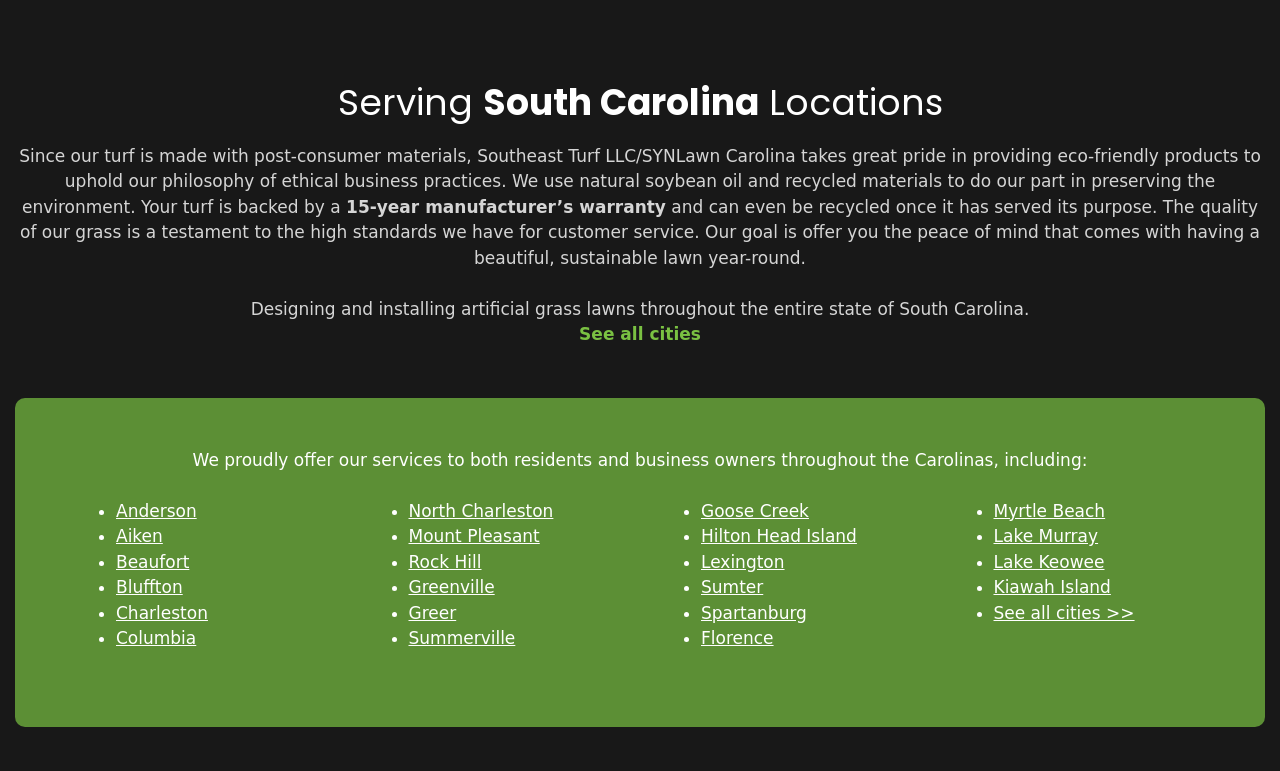Identify the bounding box for the UI element that is described as follows: "Florence".

[0.548, 0.815, 0.604, 0.841]